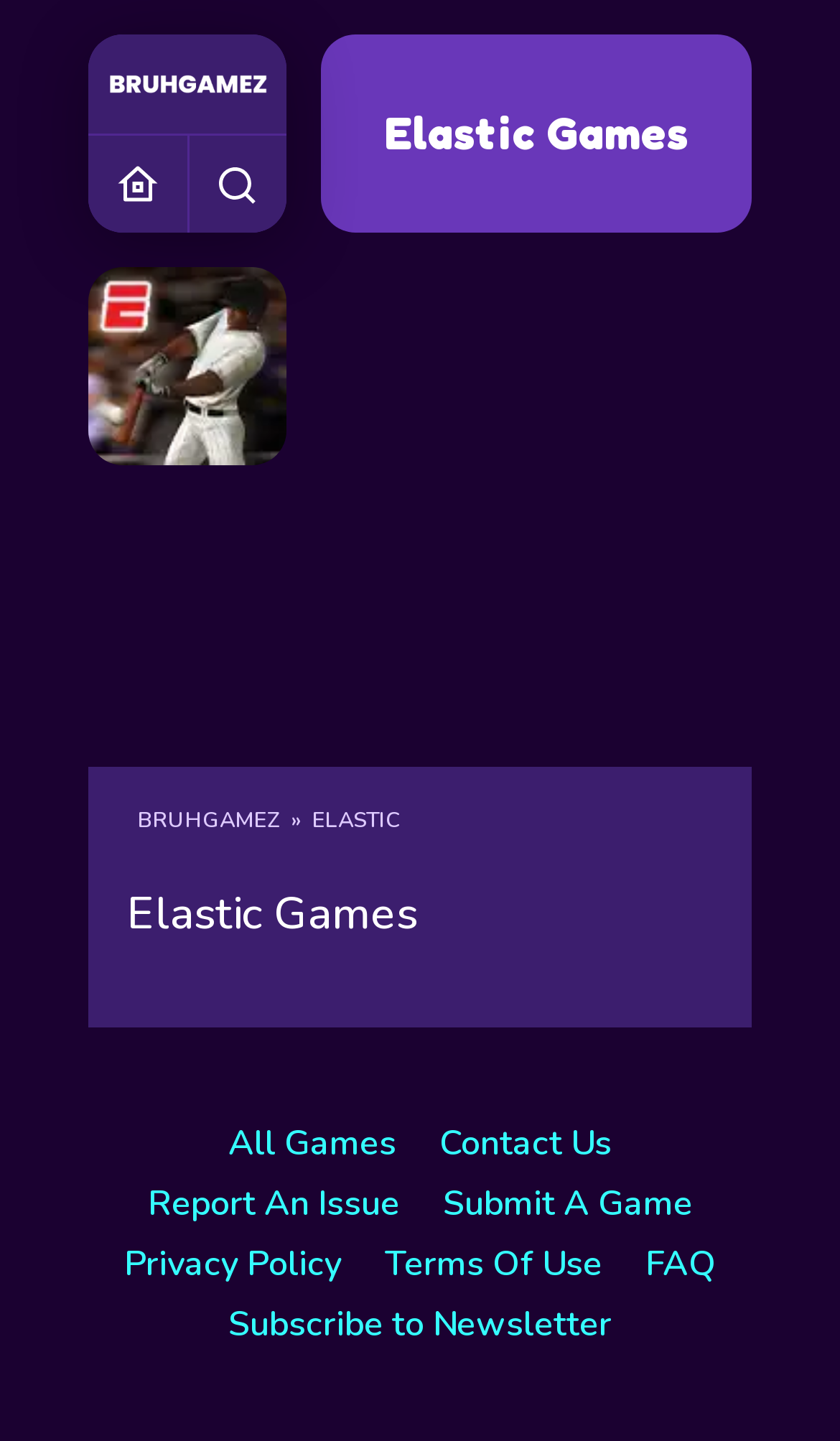Locate the coordinates of the bounding box for the clickable region that fulfills this instruction: "Click on ESPN Baseball".

[0.105, 0.185, 0.341, 0.323]